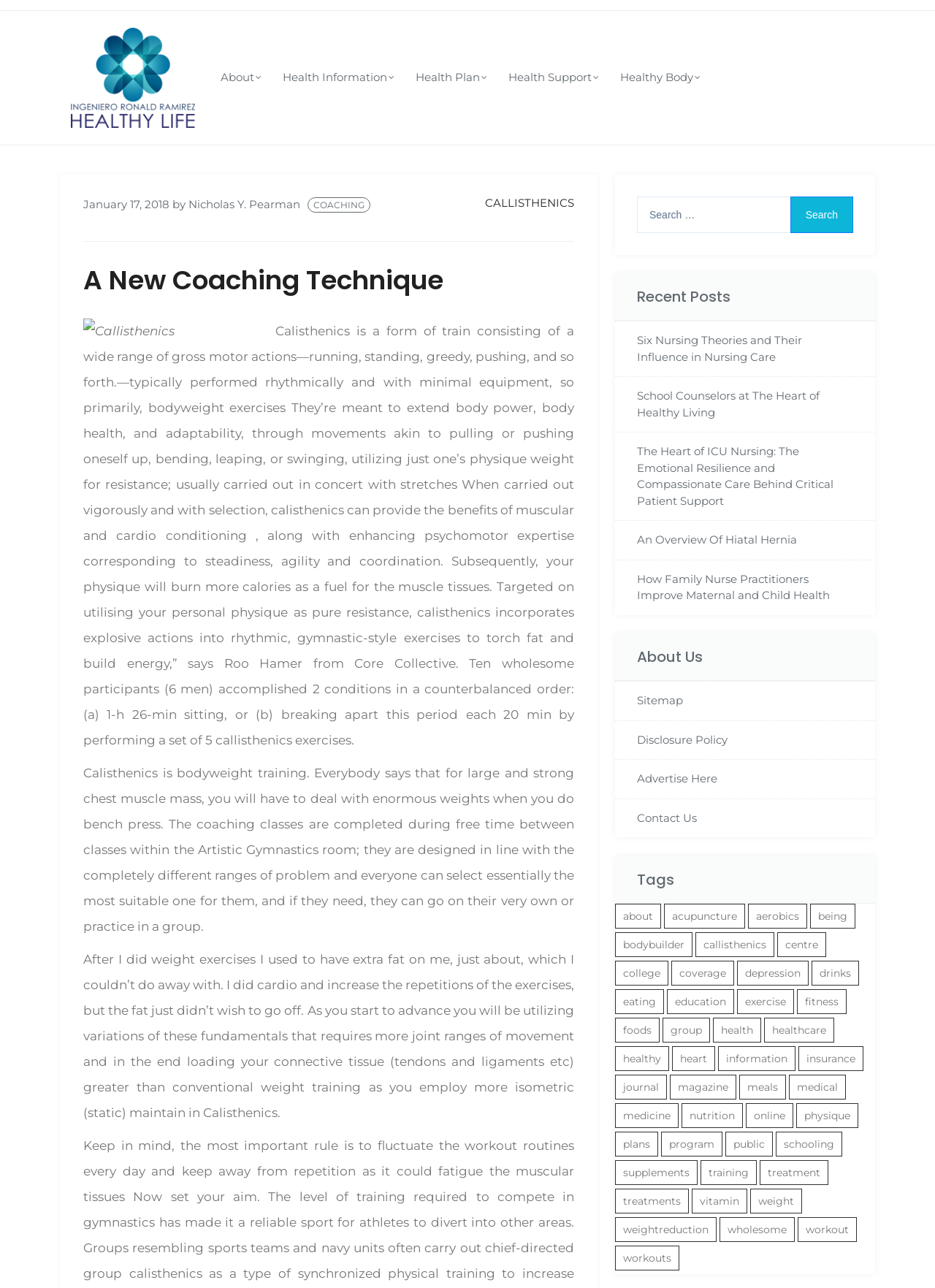Who is the author of the article 'A New Coaching Technique'?
Analyze the image and provide a thorough answer to the question.

The author's name is mentioned in the article, specifically in the sentence 'by Nicholas Y. Pearman'.